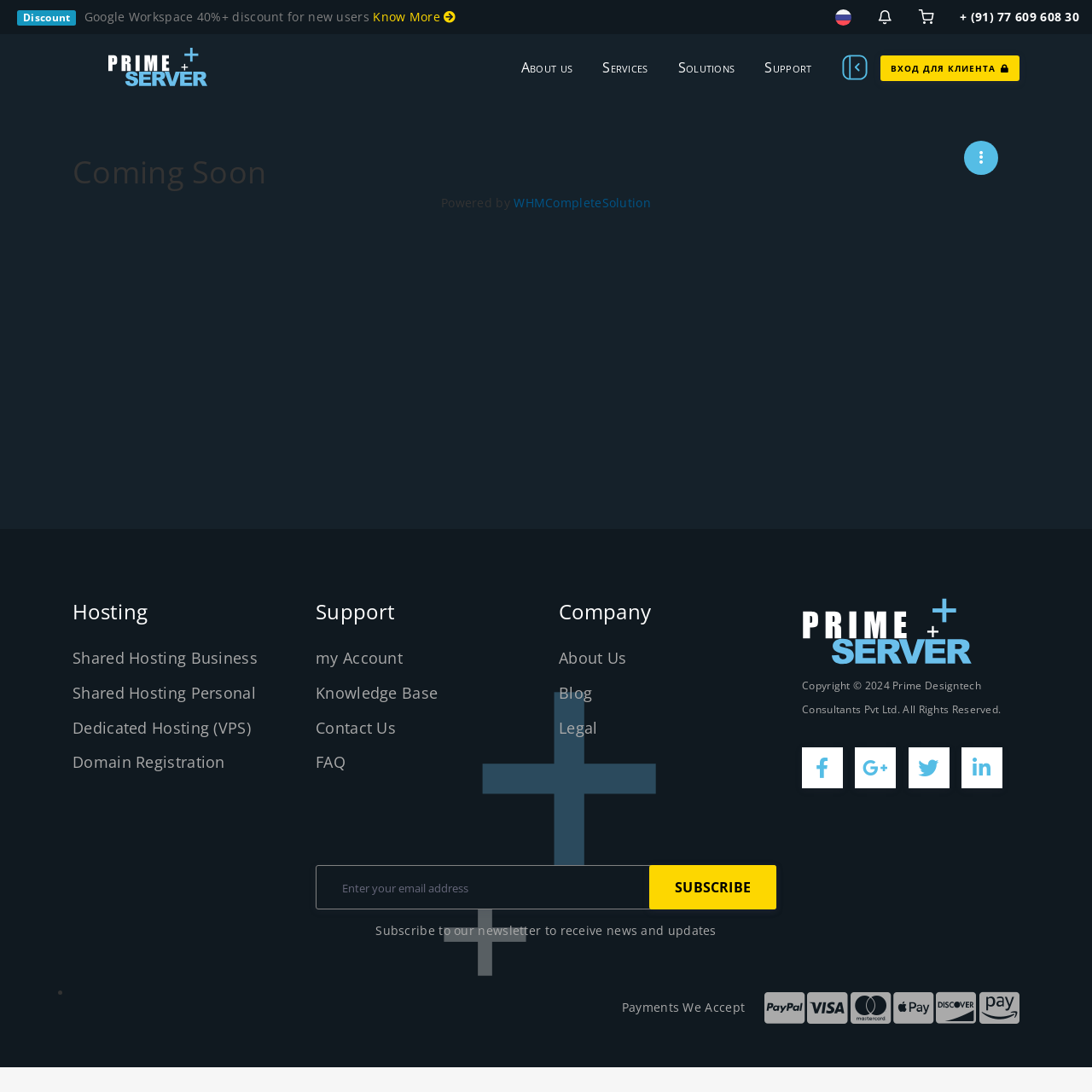What type of hosting is mentioned in the webpage?
Please look at the screenshot and answer using one word or phrase.

Shared and Dedicated